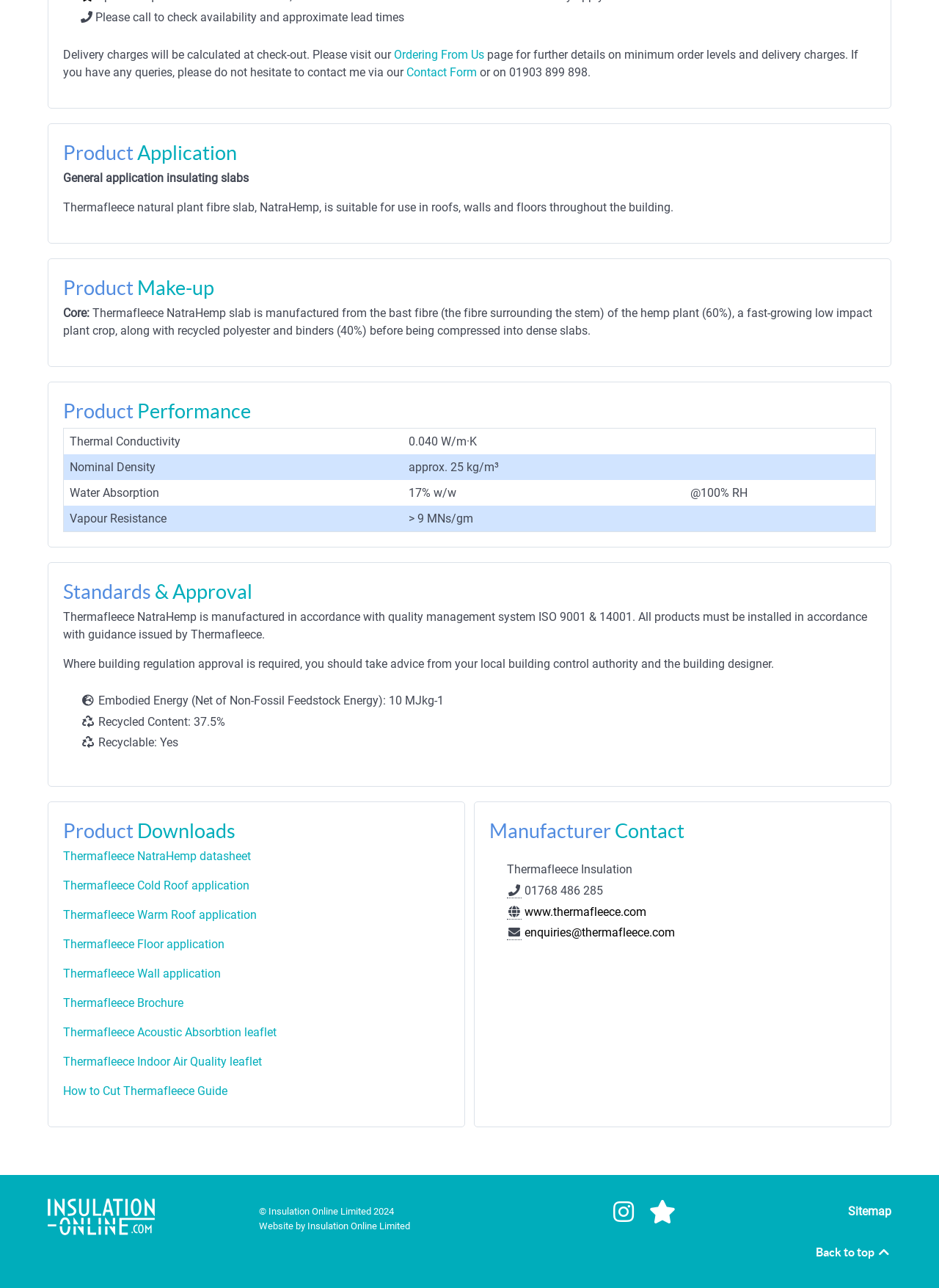Analyze the image and give a detailed response to the question:
What is the nominal density of Thermafleece NatraHemp?

I found the answer in the table under the 'Product Performance' heading, where it lists the nominal density as approximately 25 kg/m³.